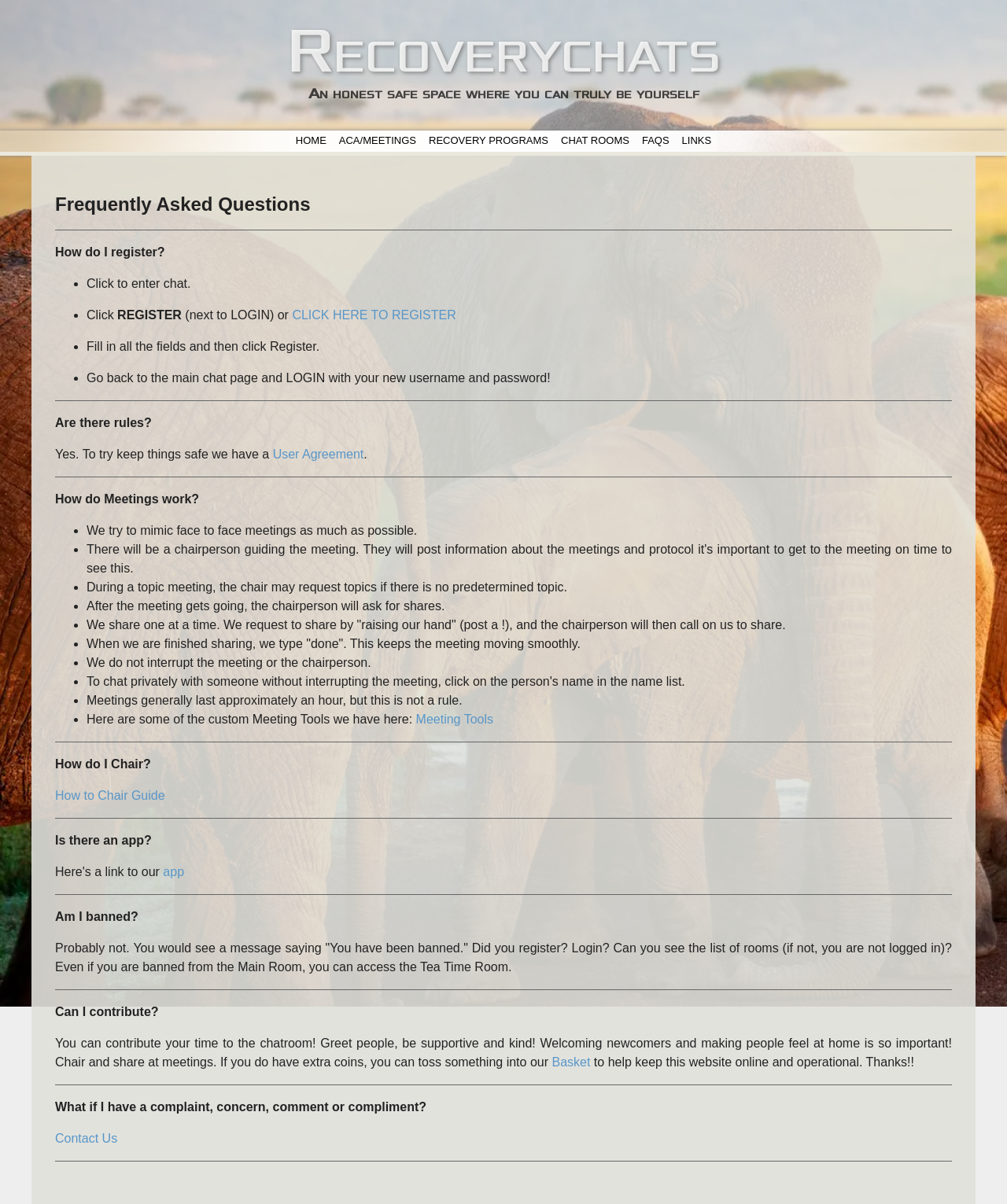What is the purpose of the User Agreement?
Examine the image closely and answer the question with as much detail as possible.

The User Agreement is mentioned in the FAQ section of the webpage, specifically in the question 'Are there rules?' The answer explains that the User Agreement is in place to keep things safe, implying that it outlines the rules and guidelines for users to follow in order to maintain a safe and respectful environment.